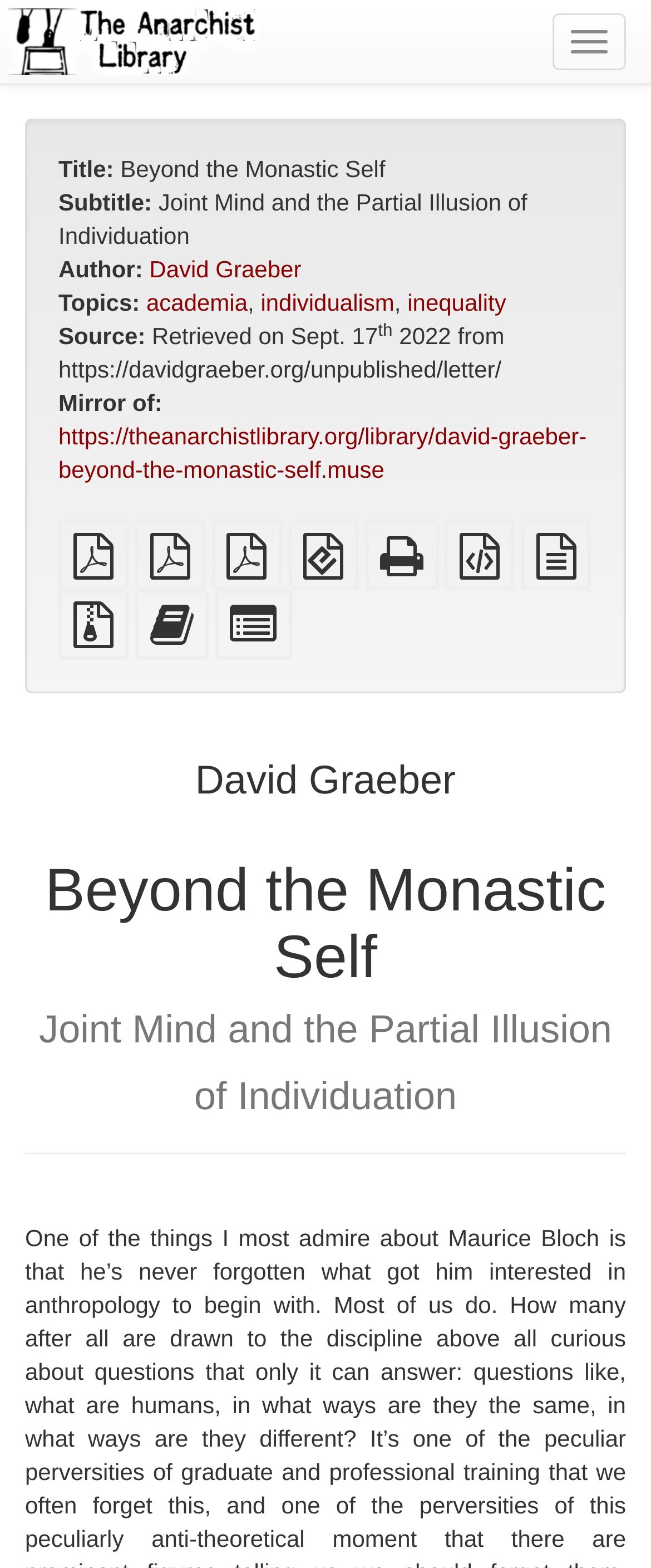Based on the provided description, "David Graeber", find the bounding box of the corresponding UI element in the screenshot.

[0.229, 0.163, 0.463, 0.18]